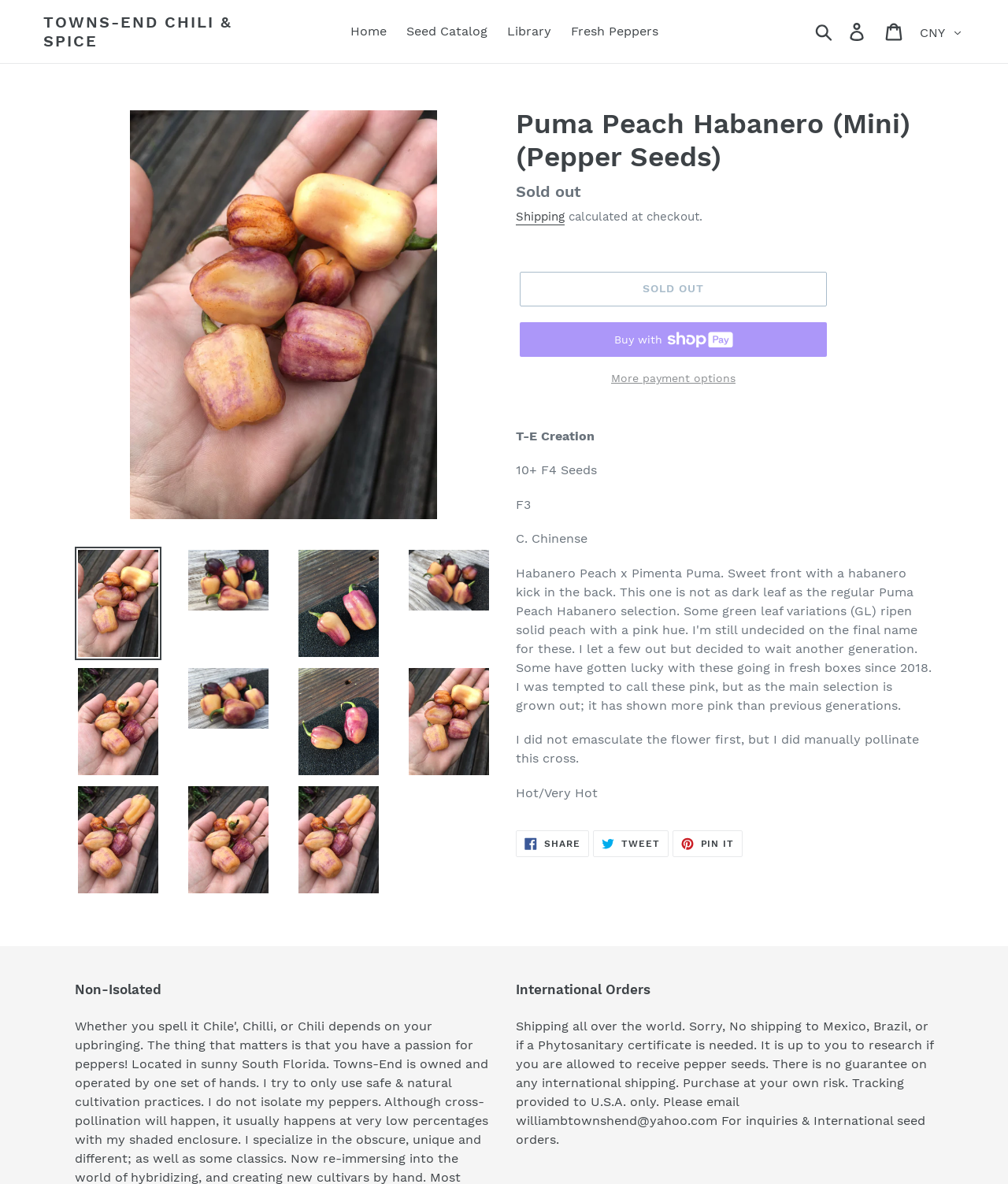How many seeds are included in the package?
Please craft a detailed and exhaustive response to the question.

I found the answer by reading the description of the pepper seeds, which mentions '10+ F4 Seeds'. This indicates that the package includes at least 10 seeds, but possibly more.